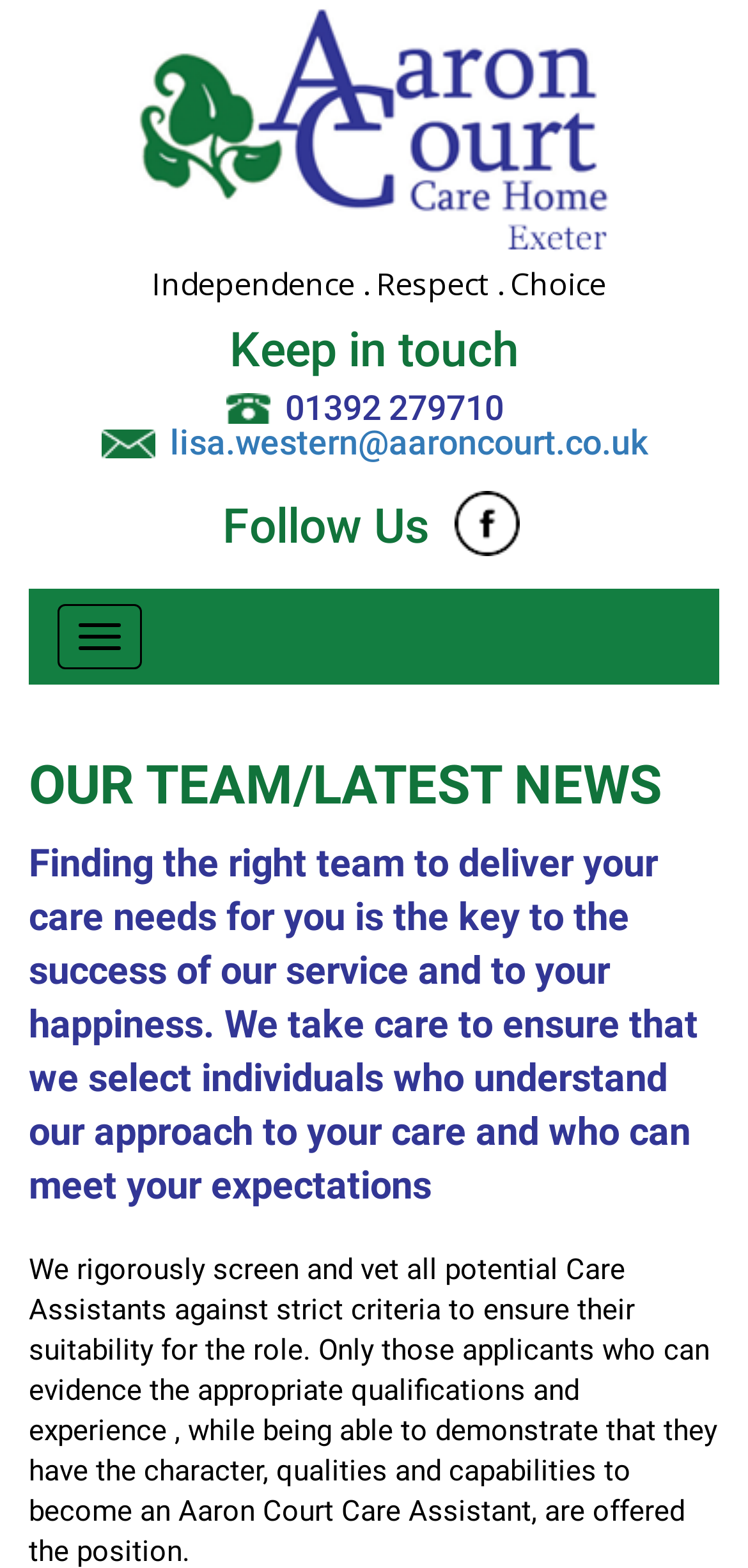Describe every aspect of the webpage comprehensively.

The webpage is about the team and latest news of Aaron Court Care Home in Exeter, Devon. At the top left corner, there is a logo image with a link, accompanied by a tagline "Independence. Respect. Choice" to its right. Below the logo, there is a section with contact information, including a "Keep in touch" label, a phone number "01392 279710", and an email address "lisa.western@aaroncourt.co.uk" with a link. 

To the right of the contact information, there is a "Follow Us" label with a social media link next to it. On the top right corner, there is a "Toggle navigation" button. 

The main content of the webpage is headed by a large title "OUR TEAM/LATEST NEWS" in the middle of the page. Below the title, there is a paragraph of text describing the importance of finding the right team to deliver care needs, emphasizing the selection of individuals who understand the care approach and can meet expectations.